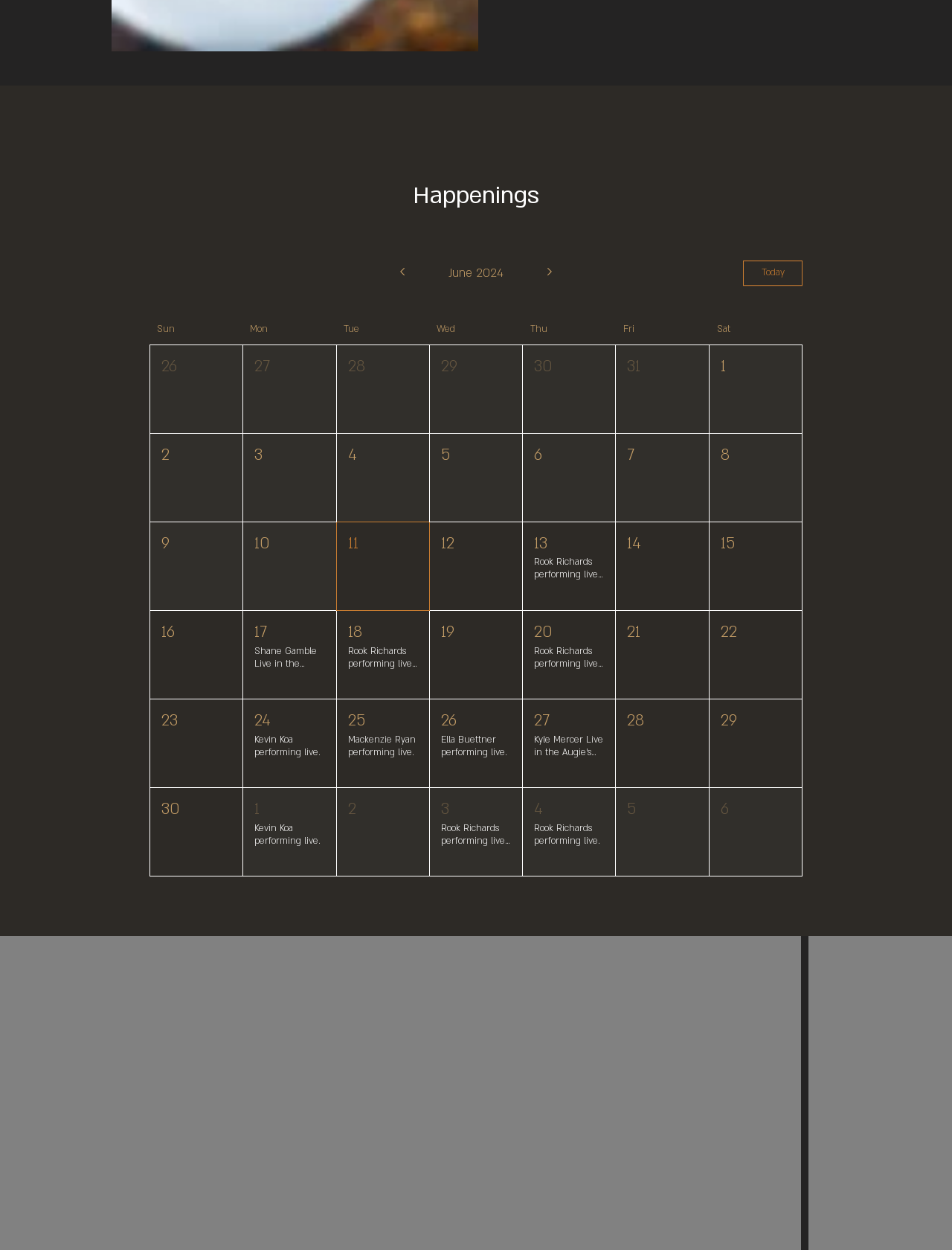Identify the bounding box coordinates of the clickable region to carry out the given instruction: "Visit the website for comma correction examples".

None